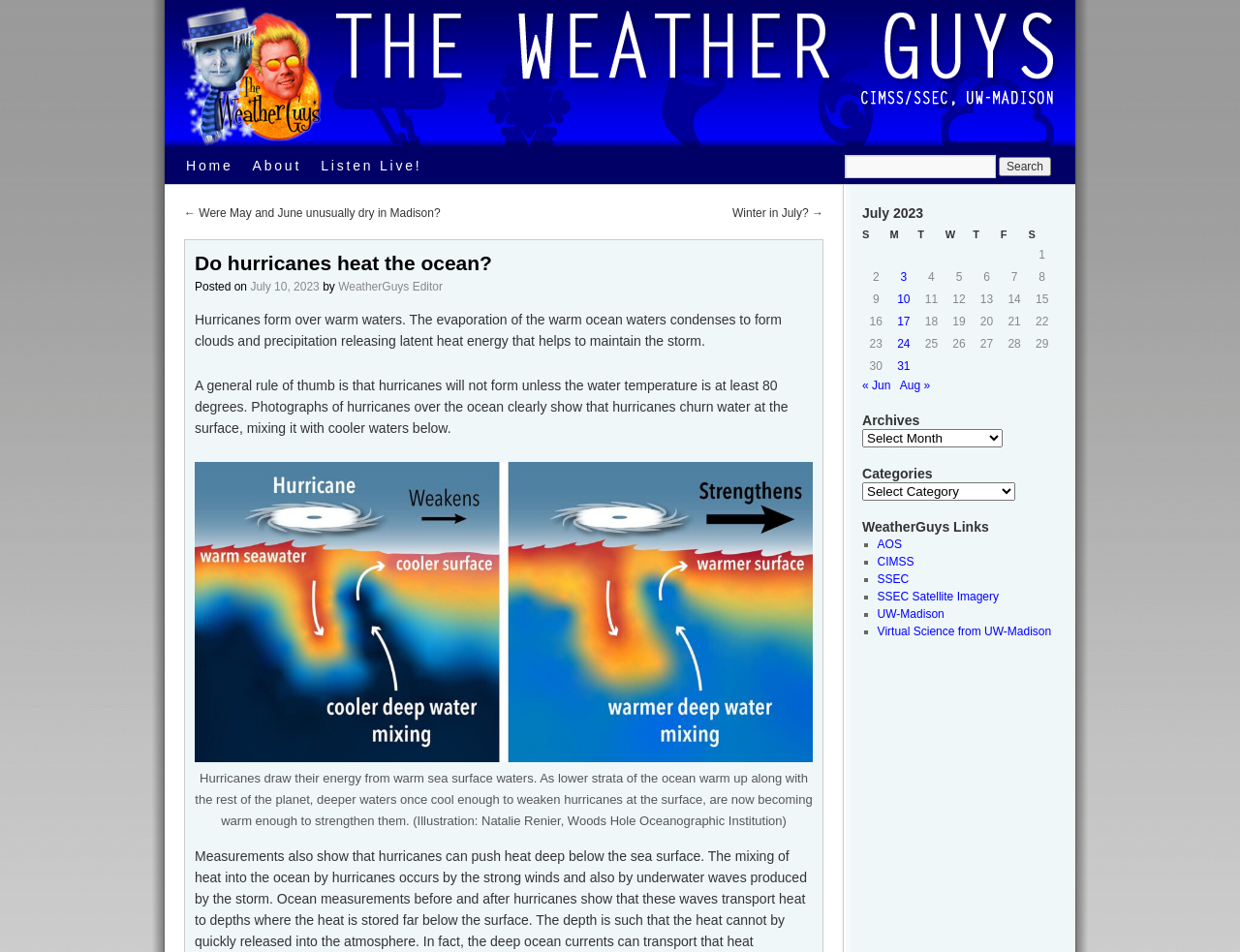Find and indicate the bounding box coordinates of the region you should select to follow the given instruction: "Search for a topic".

[0.681, 0.163, 0.848, 0.187]